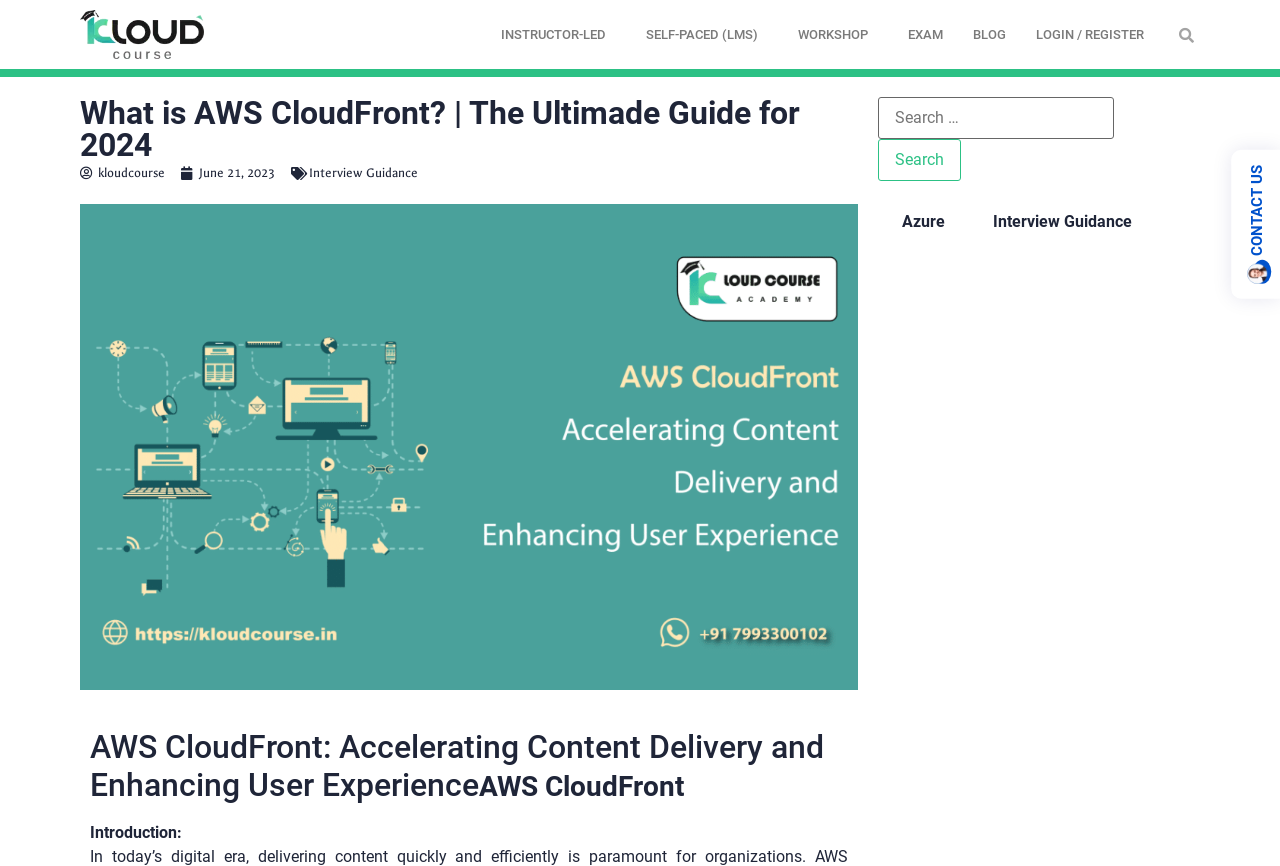Provide the bounding box coordinates of the section that needs to be clicked to accomplish the following instruction: "Search for something."

[0.686, 0.112, 0.87, 0.16]